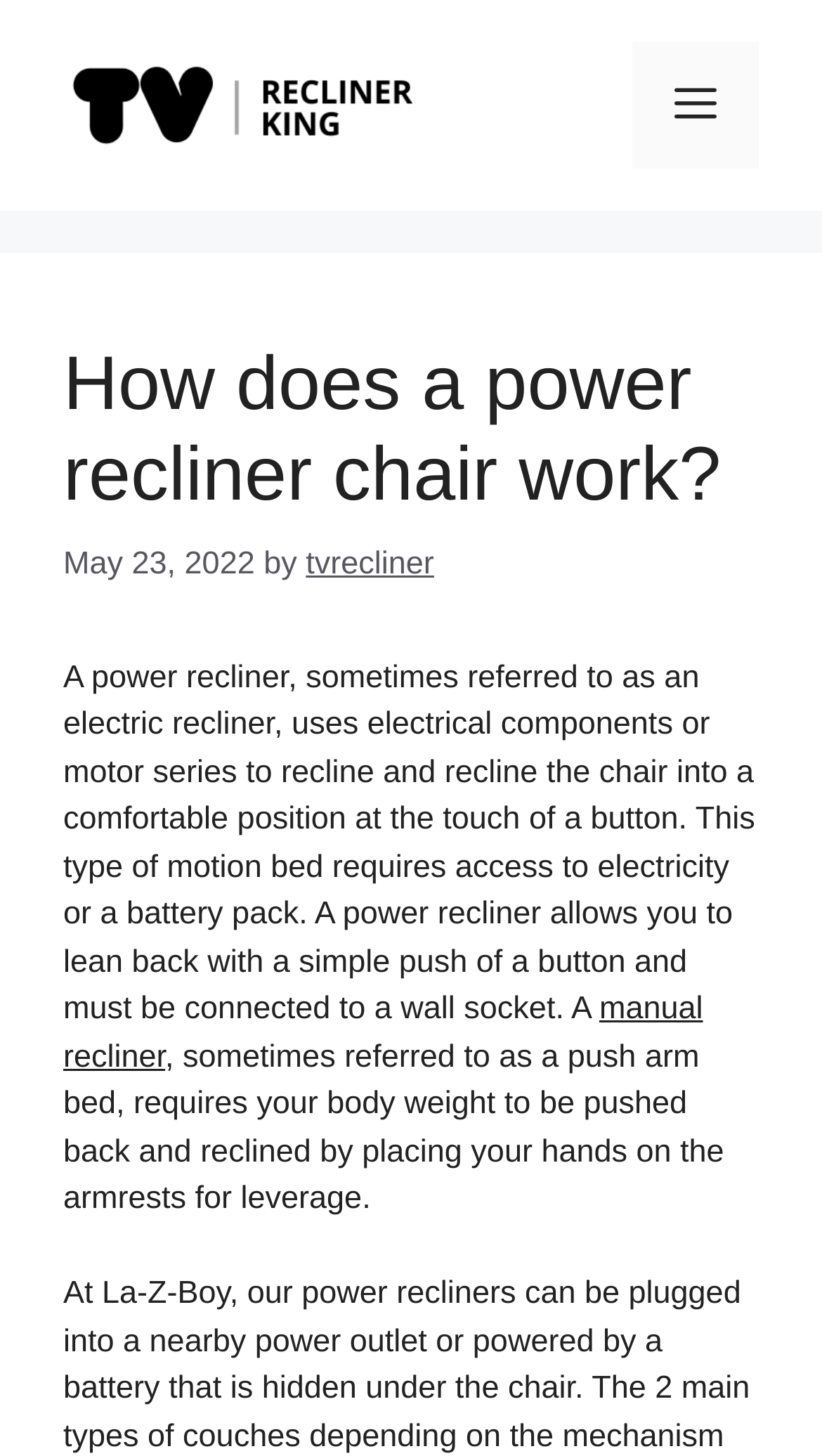Provide the text content of the webpage's main heading.

How does a power recliner chair work?